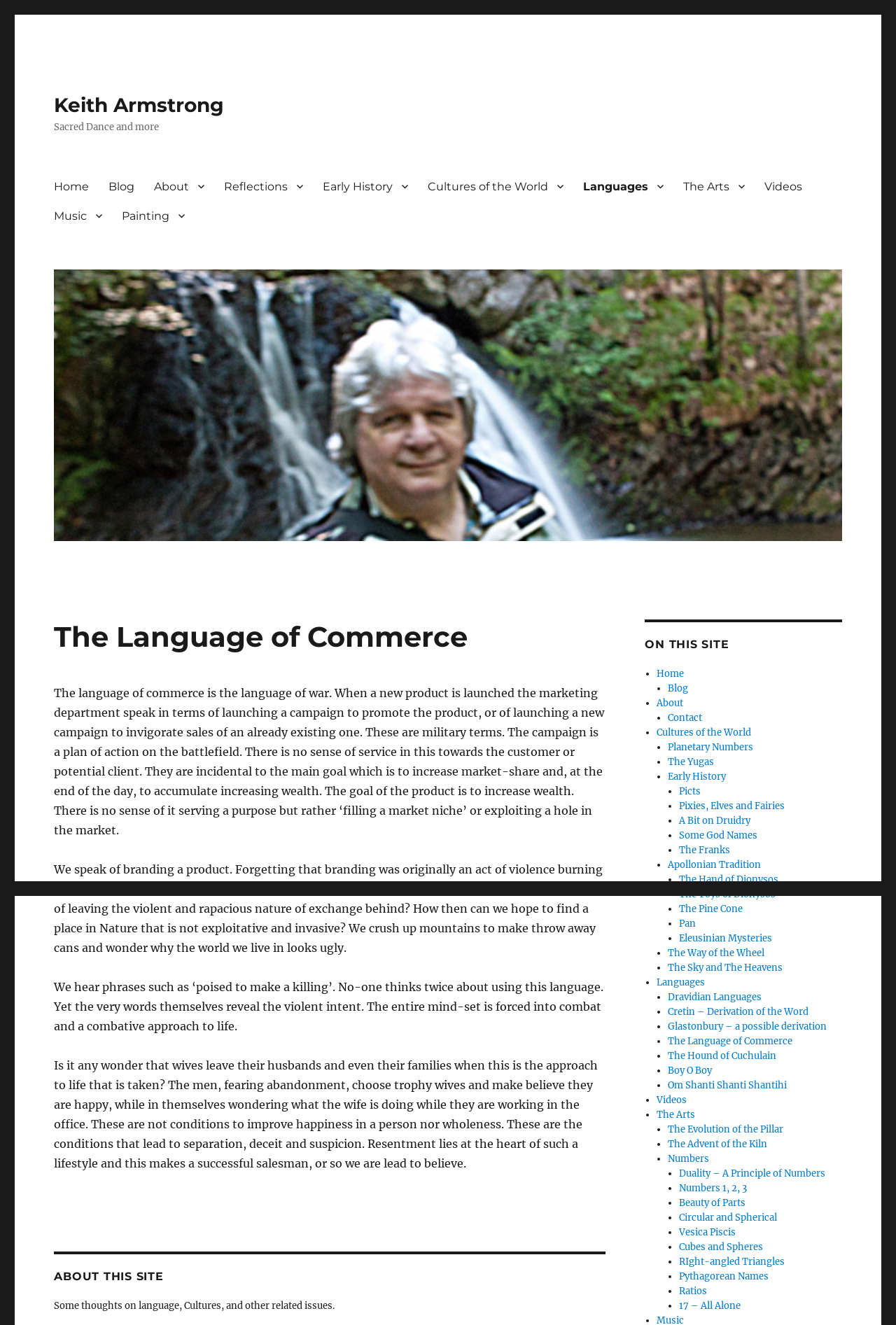What is the author's name?
By examining the image, provide a one-word or phrase answer.

Keith Armstrong